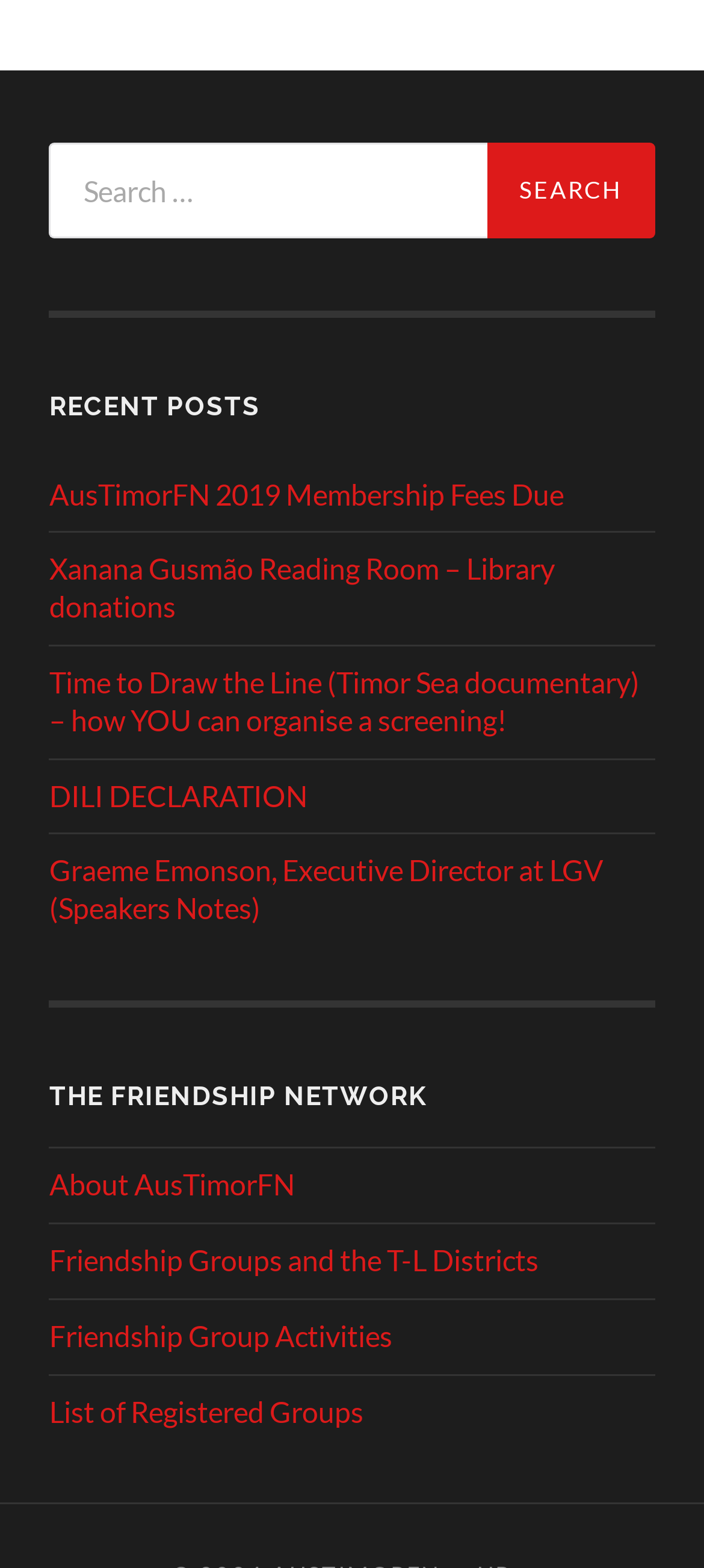Determine the bounding box coordinates of the section I need to click to execute the following instruction: "View recent post 'AusTimorFN 2019 Membership Fees Due'". Provide the coordinates as four float numbers between 0 and 1, i.e., [left, top, right, bottom].

[0.07, 0.304, 0.93, 0.327]